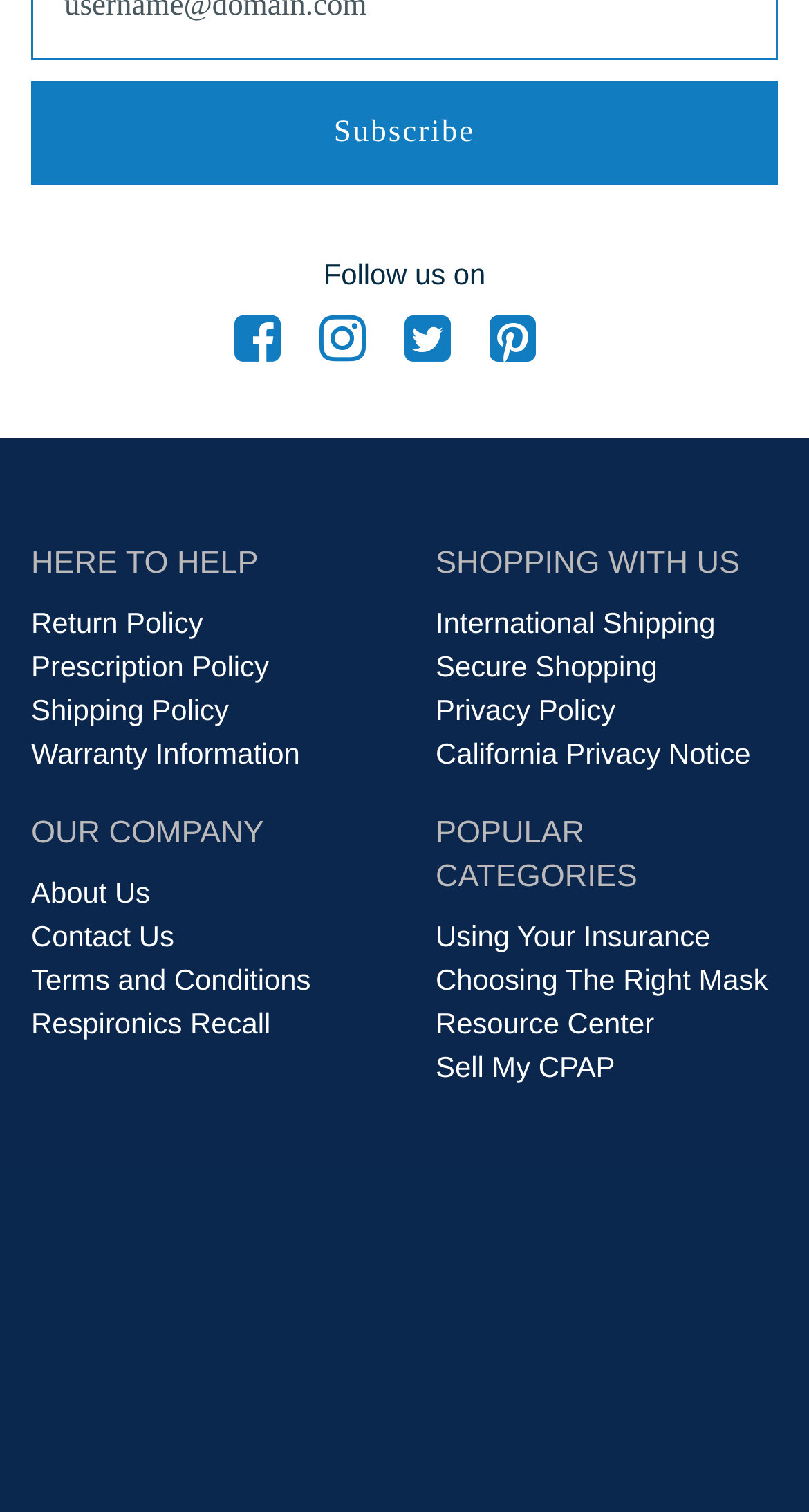Please specify the bounding box coordinates of the clickable section necessary to execute the following command: "Read About Us".

[0.038, 0.579, 0.185, 0.601]